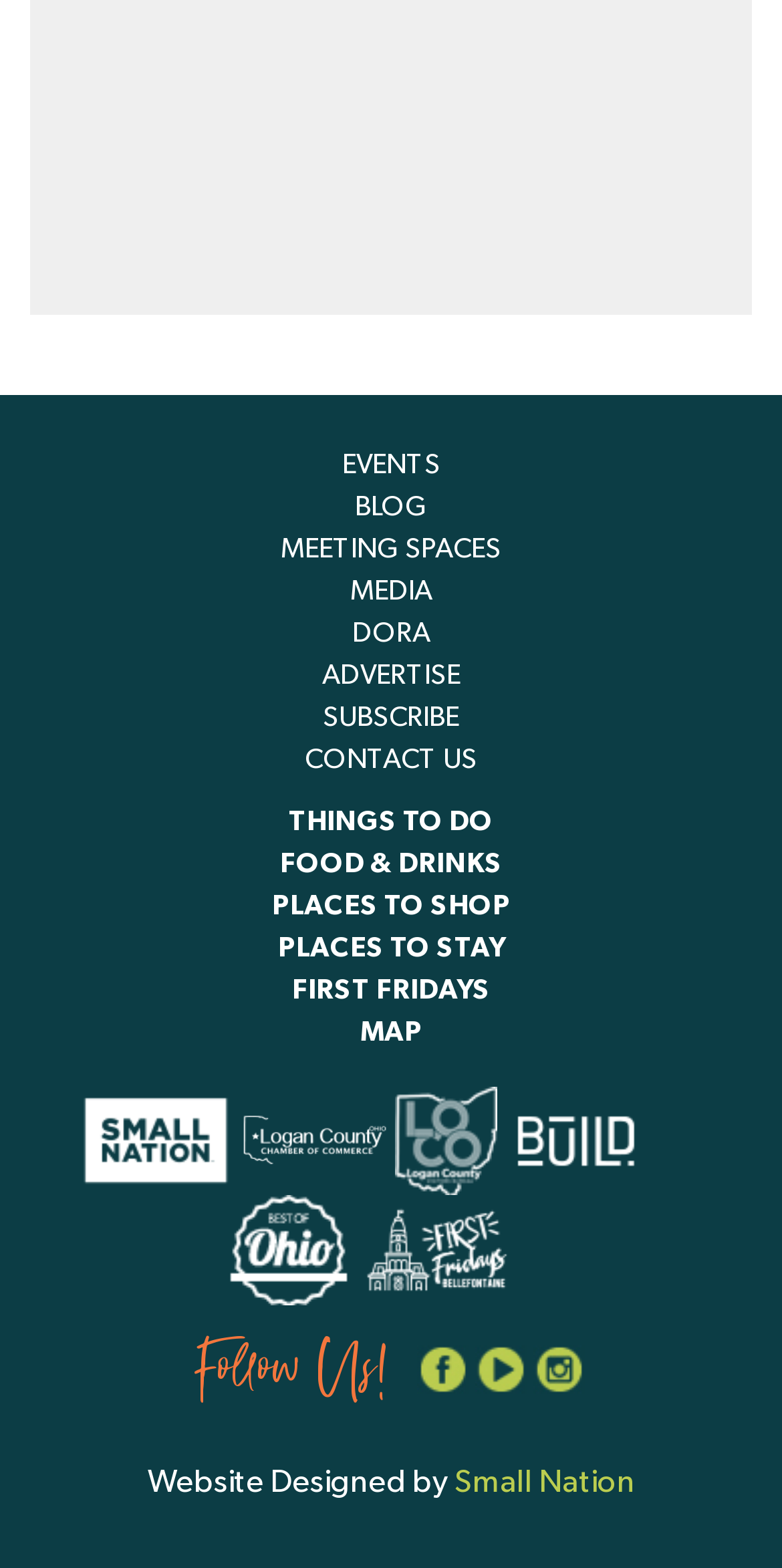Respond concisely with one word or phrase to the following query:
How many links are in the top navigation bar?

8